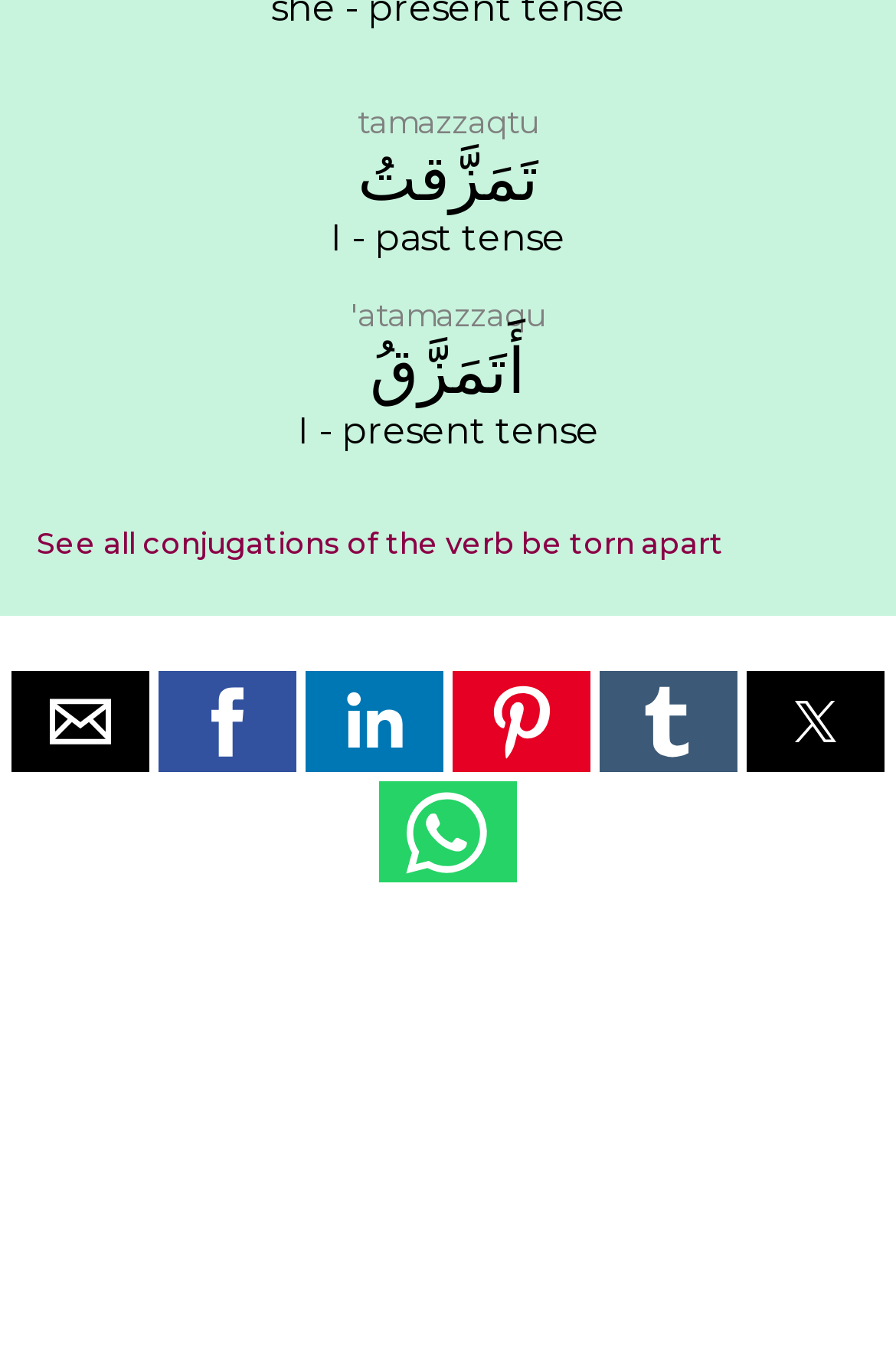What is the purpose of the link 'See all conjugations of the verb be torn apart'?
Look at the image and answer the question using a single word or phrase.

To view all conjugations